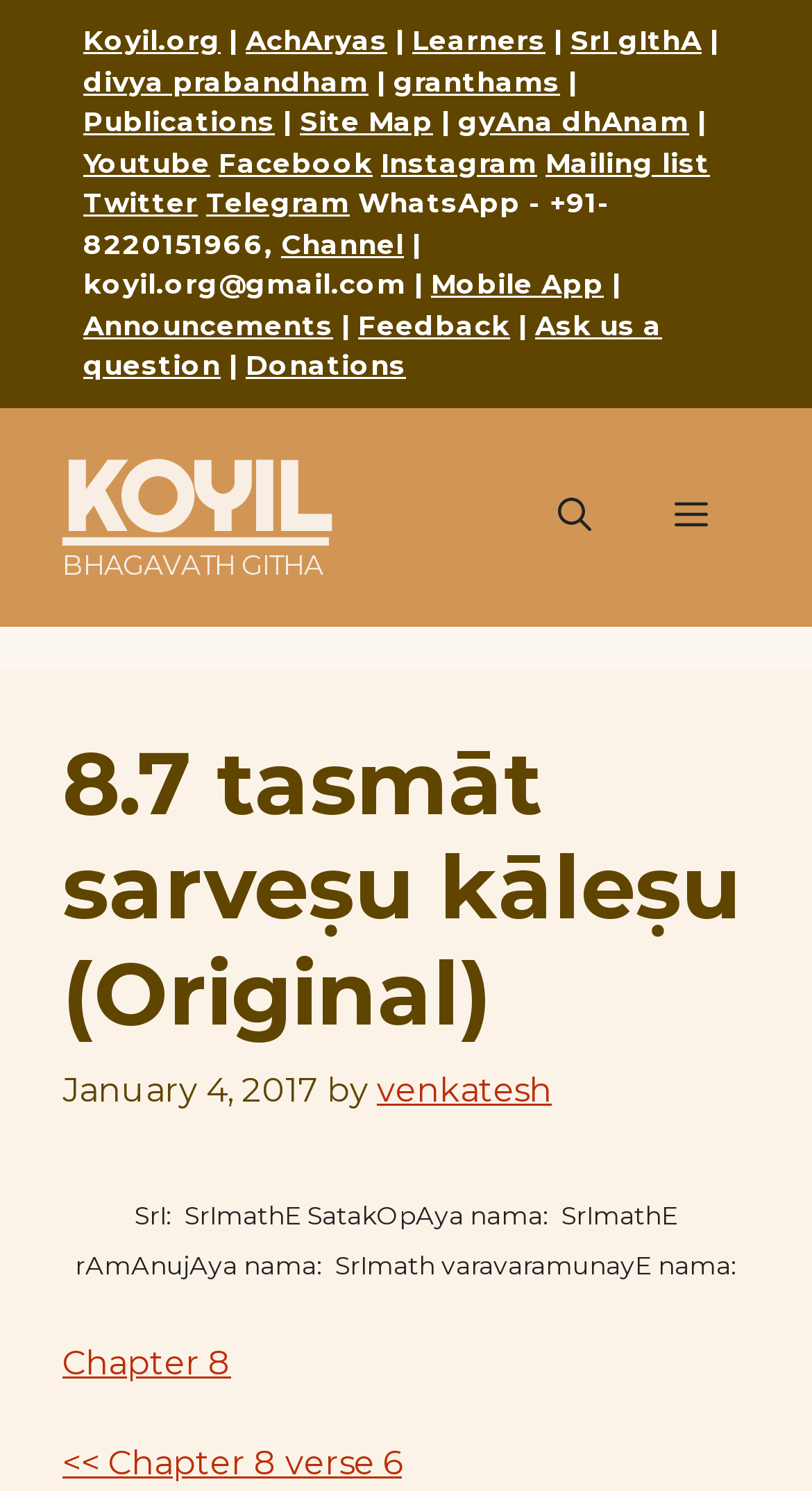Please specify the bounding box coordinates of the region to click in order to perform the following instruction: "Open the search".

[0.636, 0.305, 0.779, 0.389]